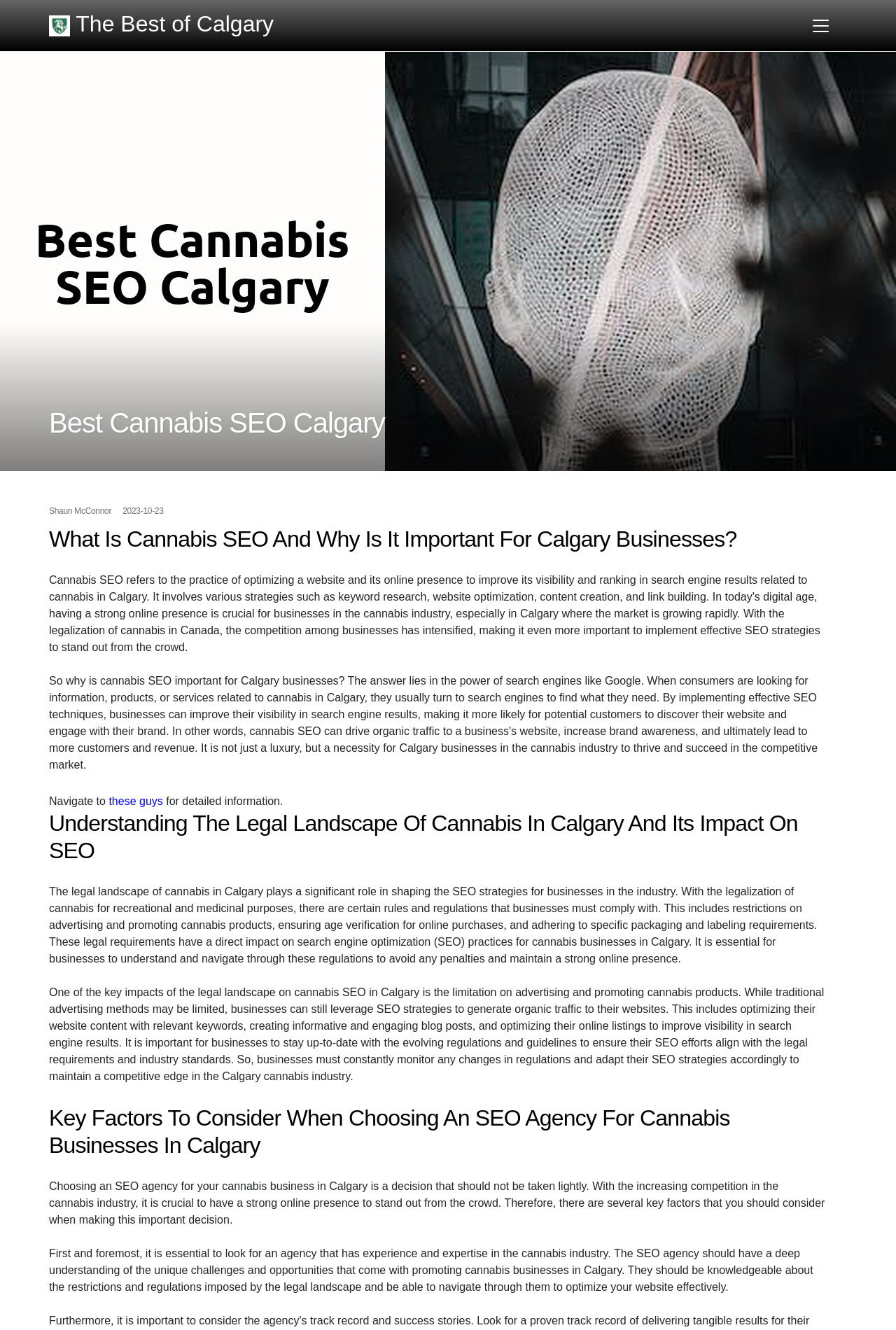What should businesses consider when choosing an SEO agency?
Answer the question with a thorough and detailed explanation.

When choosing an SEO agency for cannabis businesses in Calgary, it is essential to consider the agency's experience and expertise in the cannabis industry, as mentioned in the webpage, to ensure they understand the unique challenges and opportunities of promoting cannabis businesses.